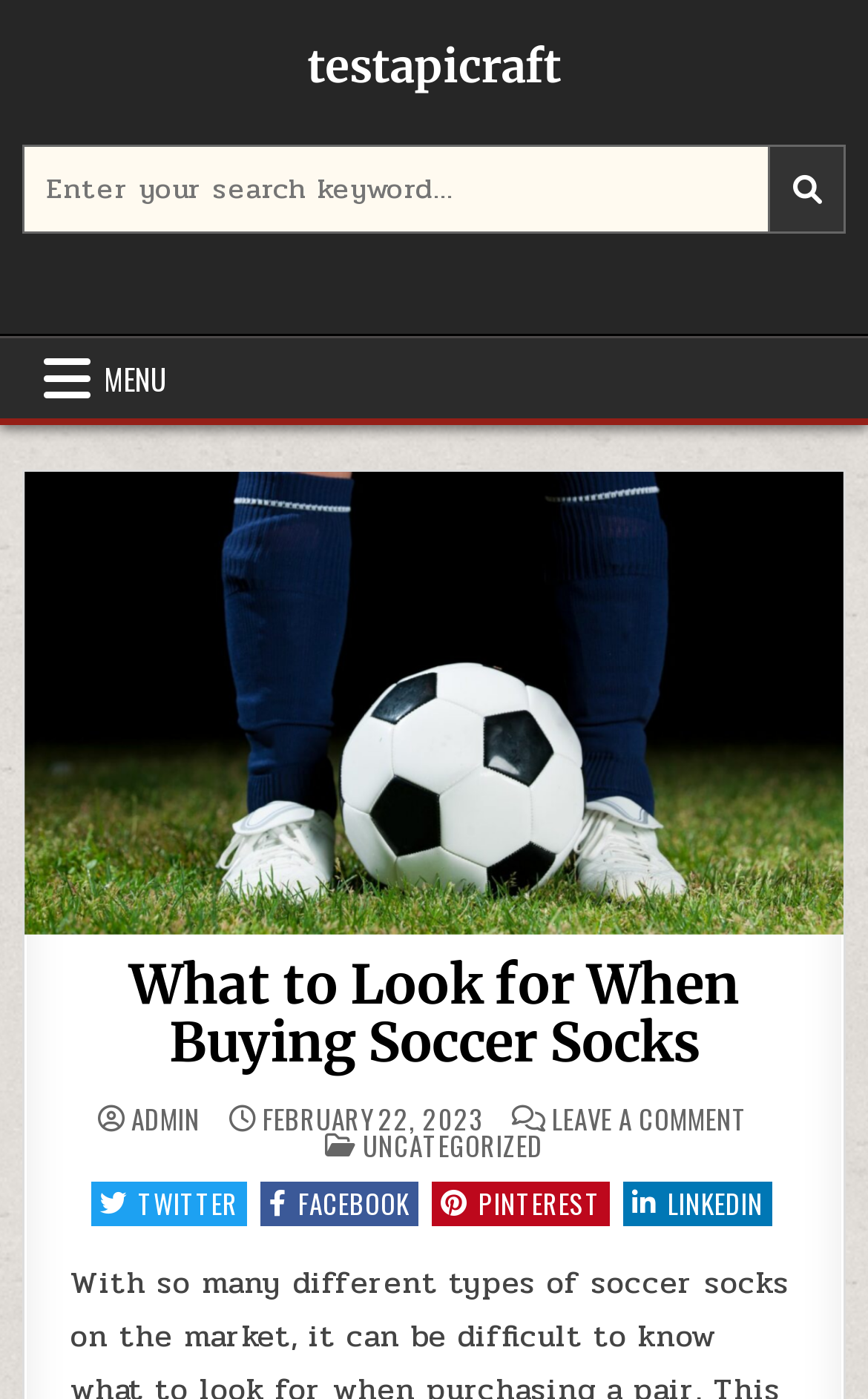Please find the bounding box coordinates (top-left x, top-left y, bottom-right x, bottom-right y) in the screenshot for the UI element described as follows: parent_node: Search for: value=""

[0.885, 0.103, 0.975, 0.167]